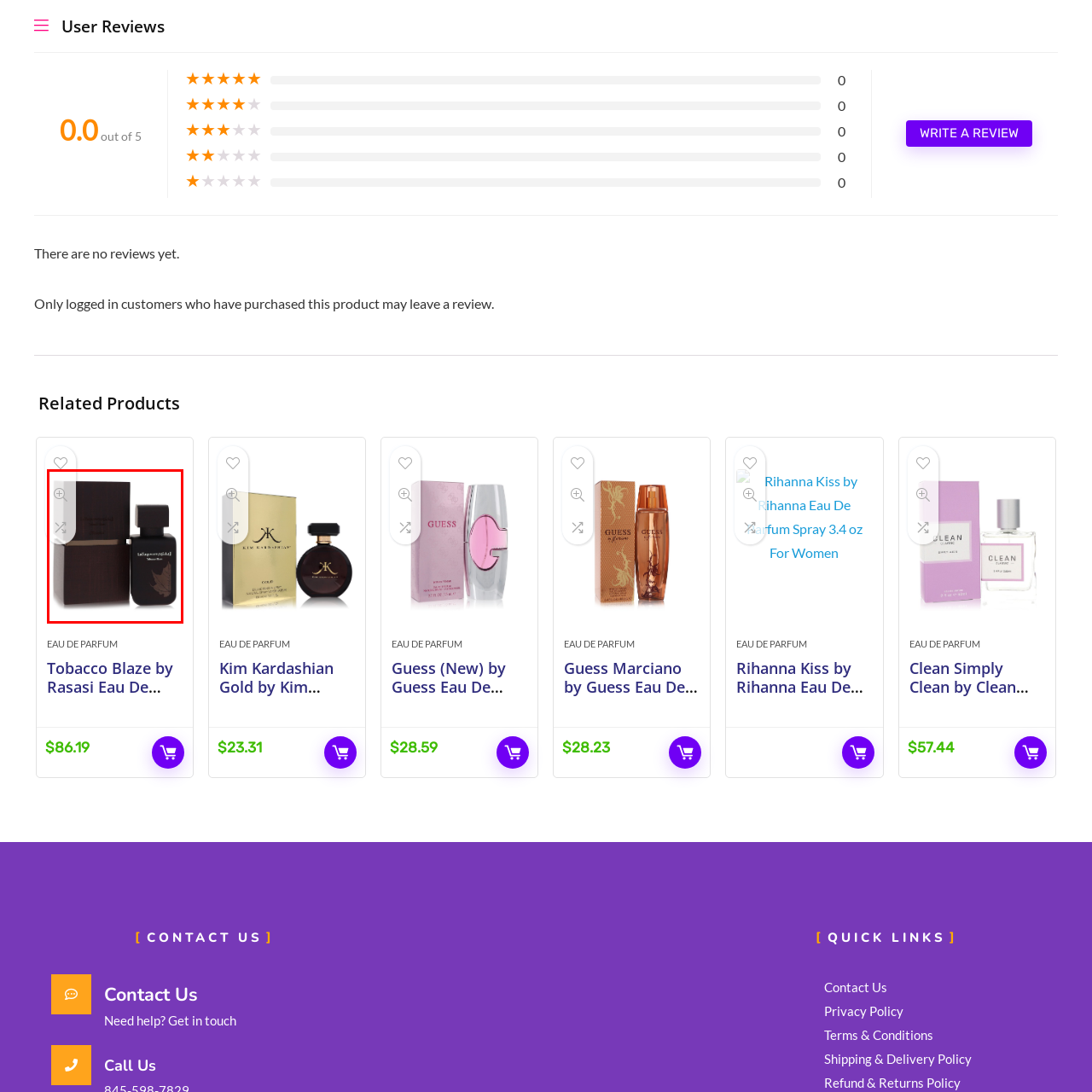What is the color of the perfume bottle?
Examine the red-bounded area in the image carefully and respond to the question with as much detail as possible.

The caption describes the perfume bottle as having an 'elegant black design', which implies that the bottle's color is black.